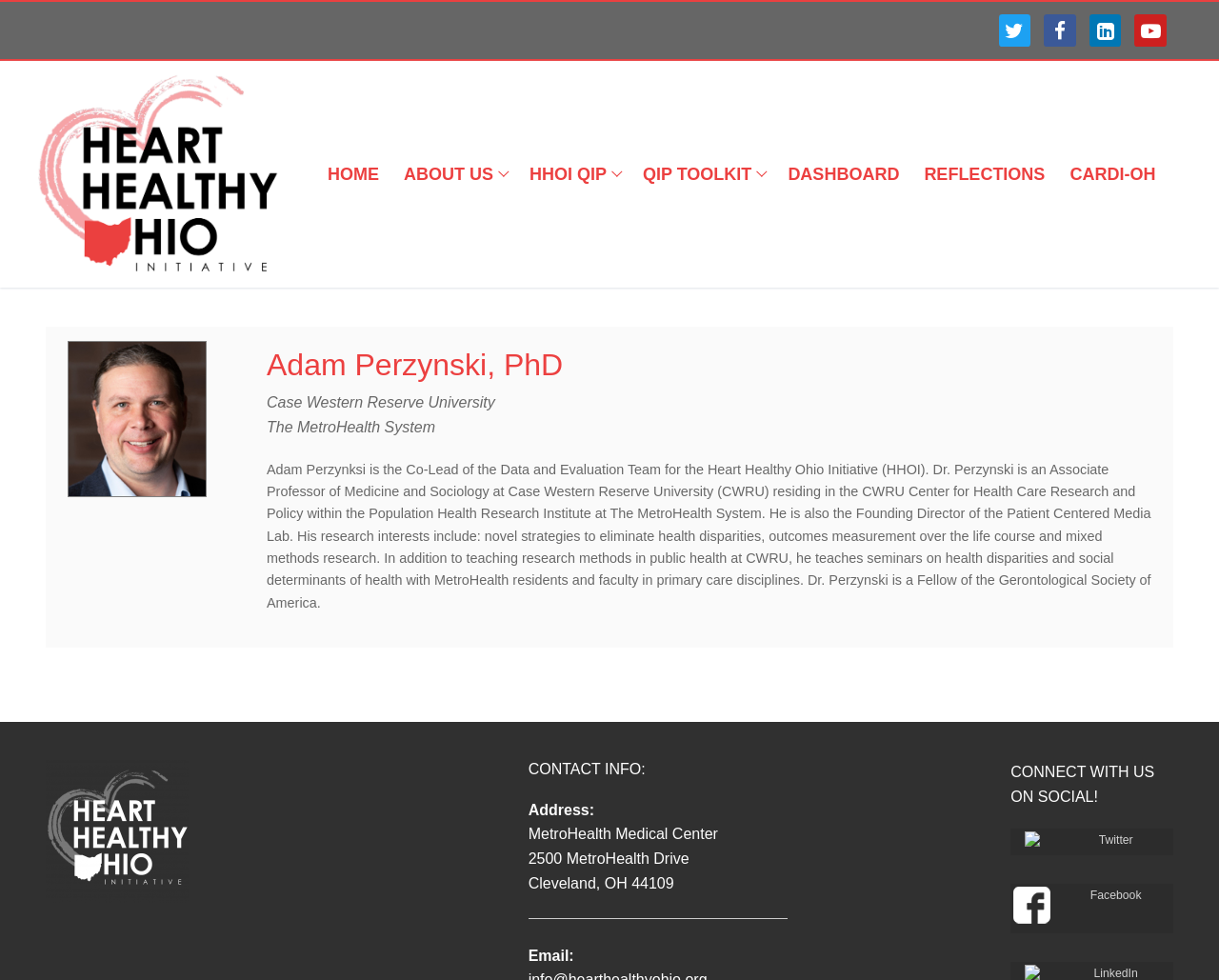What is the name of the initiative Dr. Perzynski is the Co-Lead of?
Answer the question with detailed information derived from the image.

The webpage mentions that Dr. Perzynski is the Co-Lead of the Data and Evaluation Team for the Heart Healthy Ohio Initiative, which is an initiative mentioned in the text.